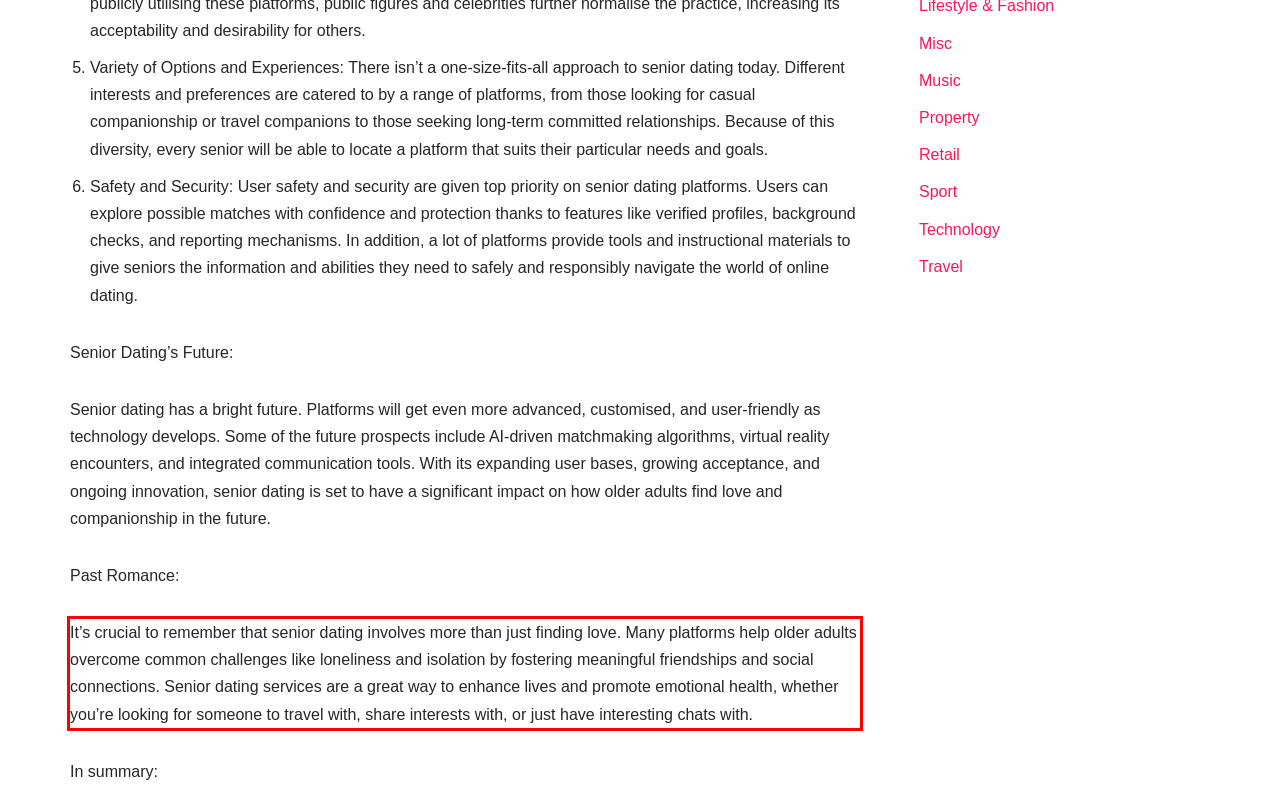Please identify and extract the text content from the UI element encased in a red bounding box on the provided webpage screenshot.

It’s crucial to remember that senior dating involves more than just finding love. Many platforms help older adults overcome common challenges like loneliness and isolation by fostering meaningful friendships and social connections. Senior dating services are a great way to enhance lives and promote emotional health, whether you’re looking for someone to travel with, share interests with, or just have interesting chats with.